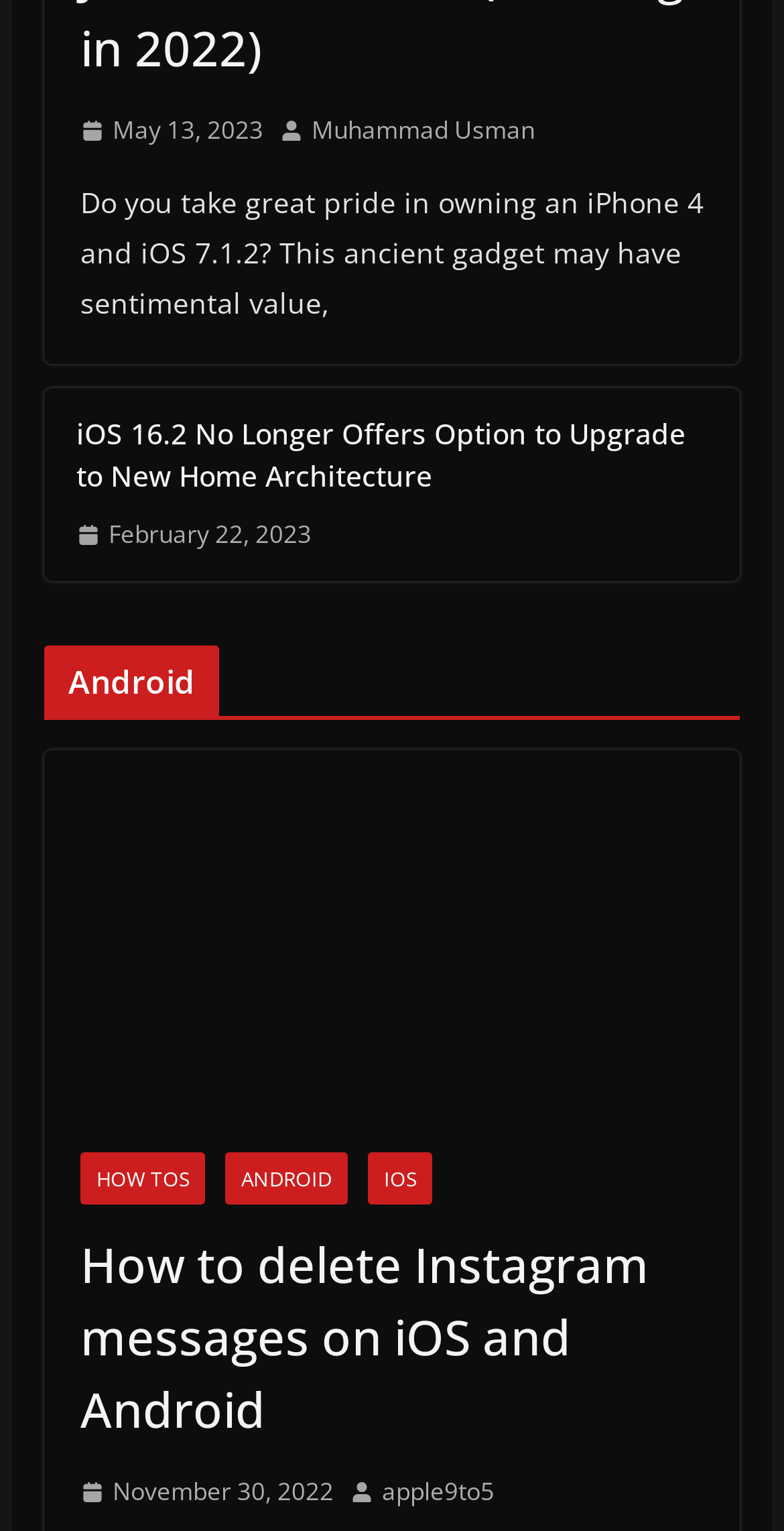Please specify the bounding box coordinates of the clickable region to carry out the following instruction: "go to Features". The coordinates should be four float numbers between 0 and 1, in the format [left, top, right, bottom].

None